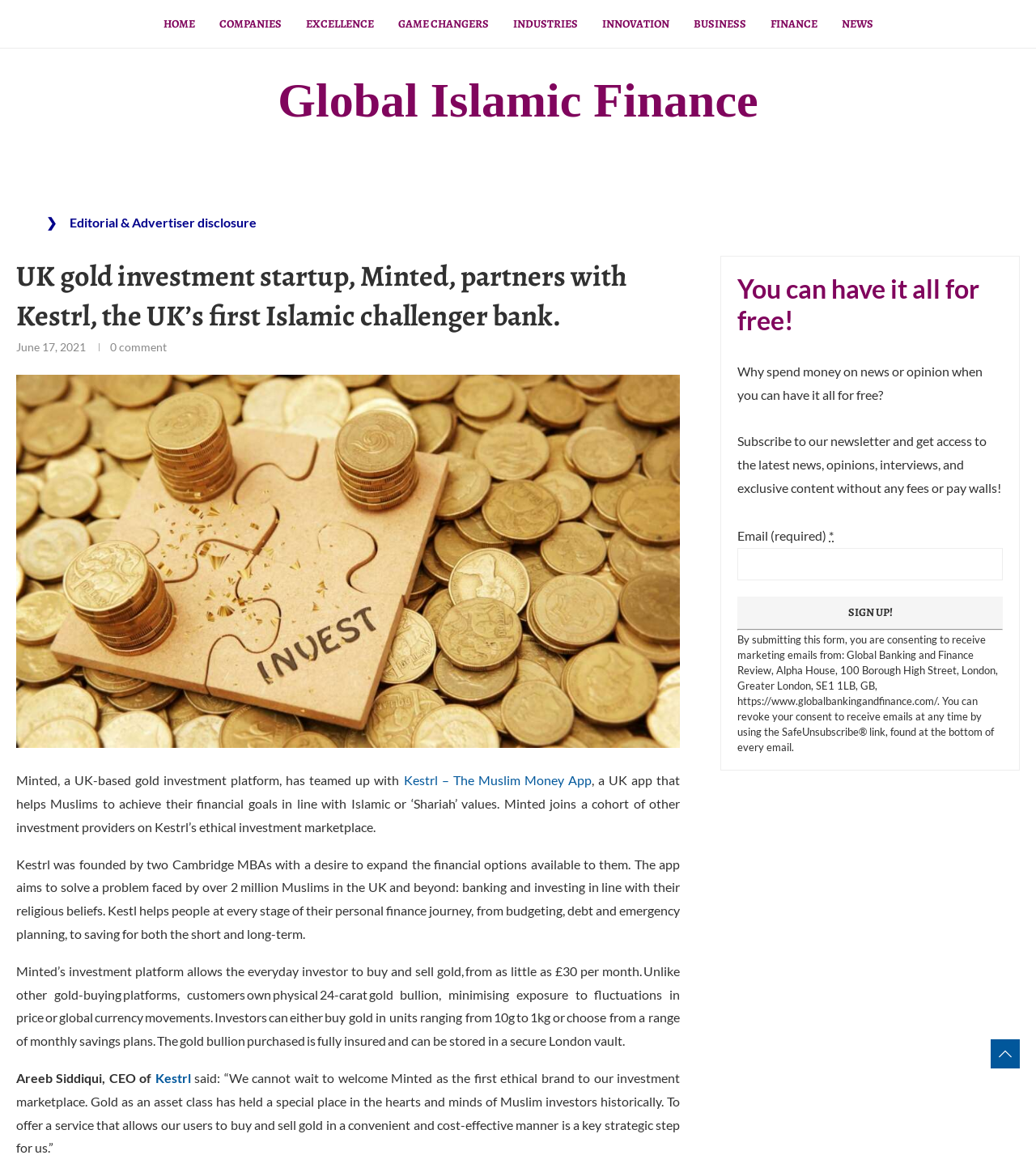Find the bounding box coordinates of the clickable area required to complete the following action: "Click on Sign up!".

[0.712, 0.51, 0.968, 0.539]